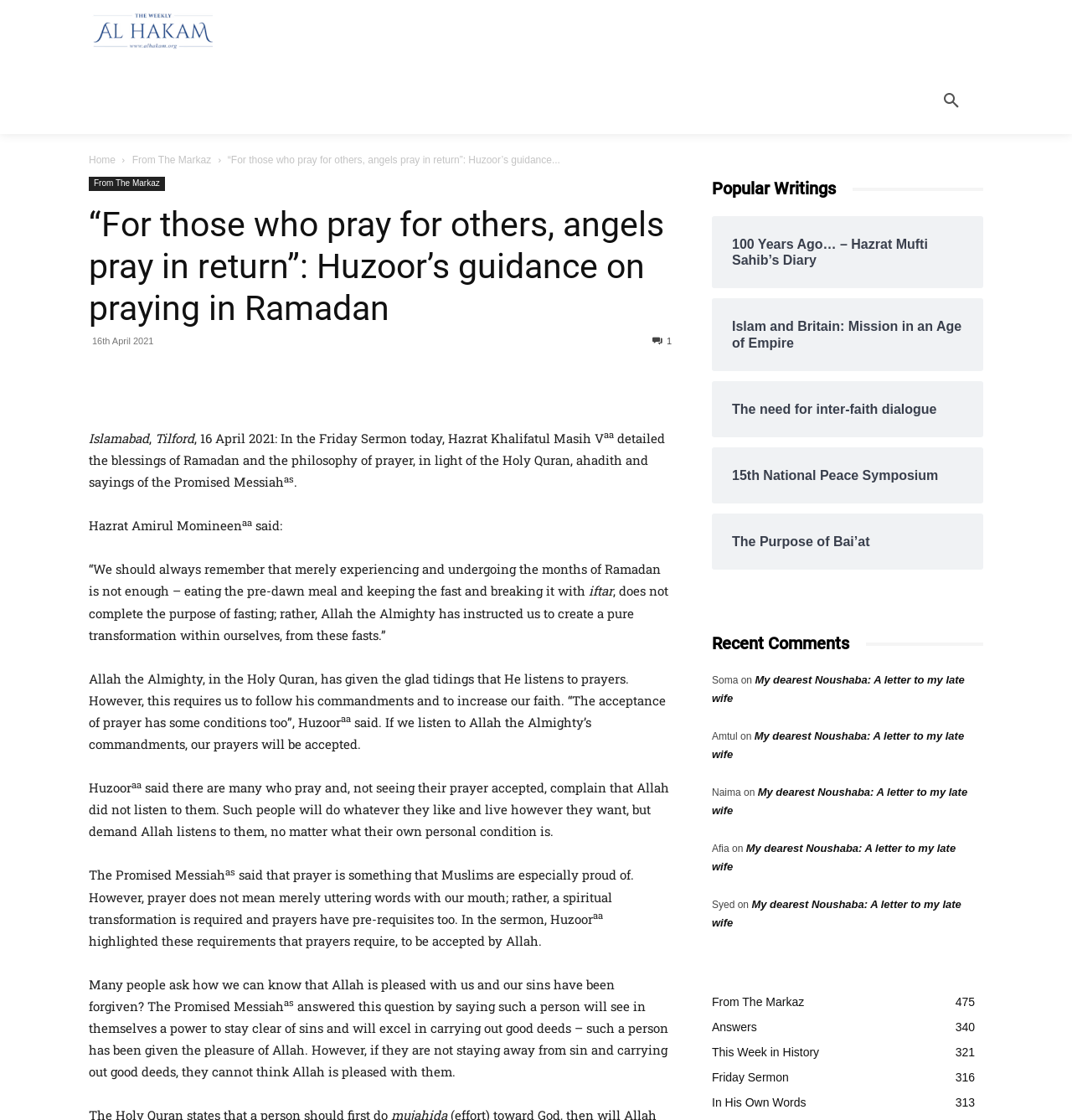Locate the coordinates of the bounding box for the clickable region that fulfills this instruction: "Read the 'Friday Sermon' article".

[0.234, 0.0, 0.338, 0.06]